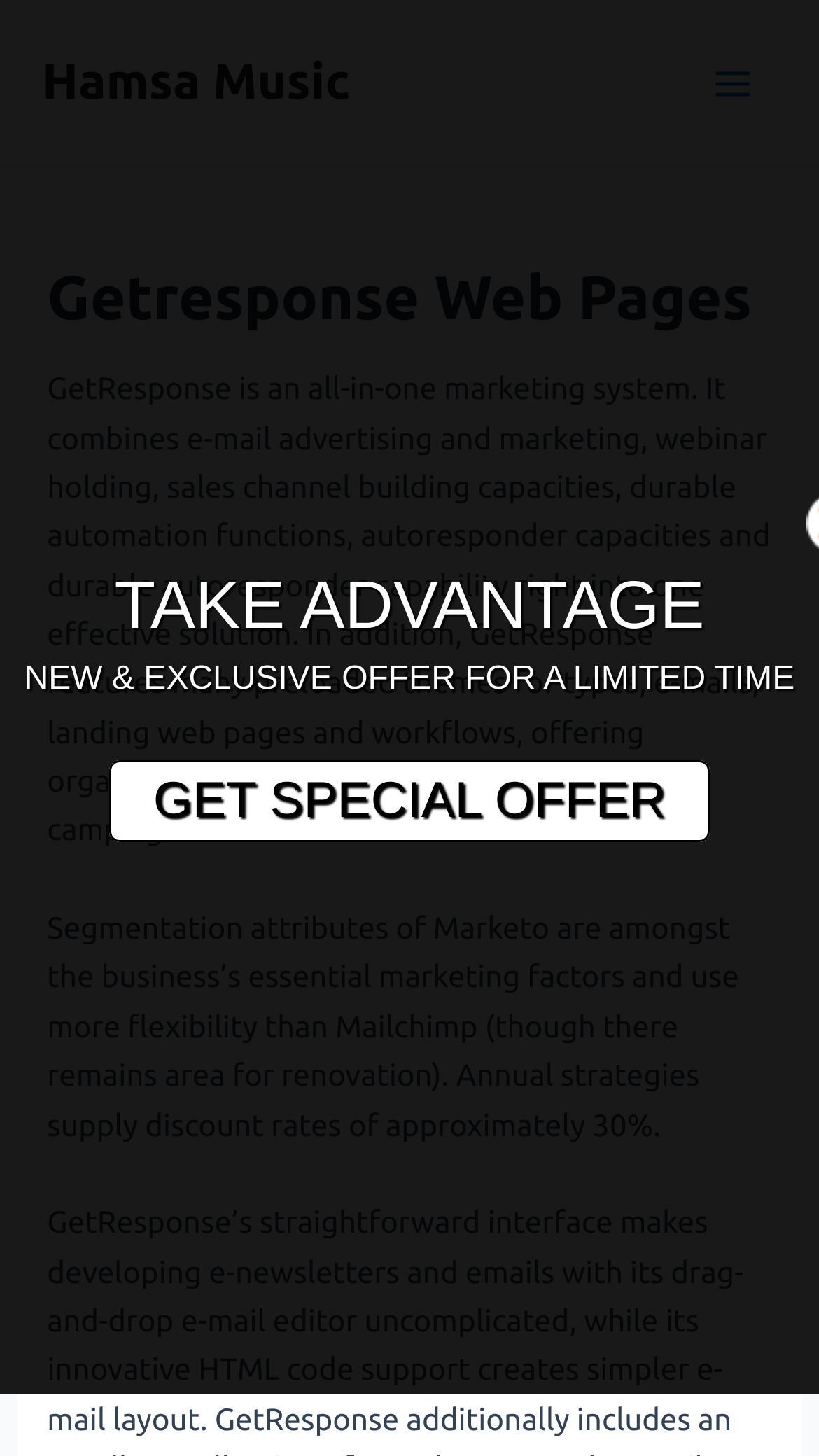Use a single word or phrase to respond to the question:
What is GetResponse?

all-in-one marketing system